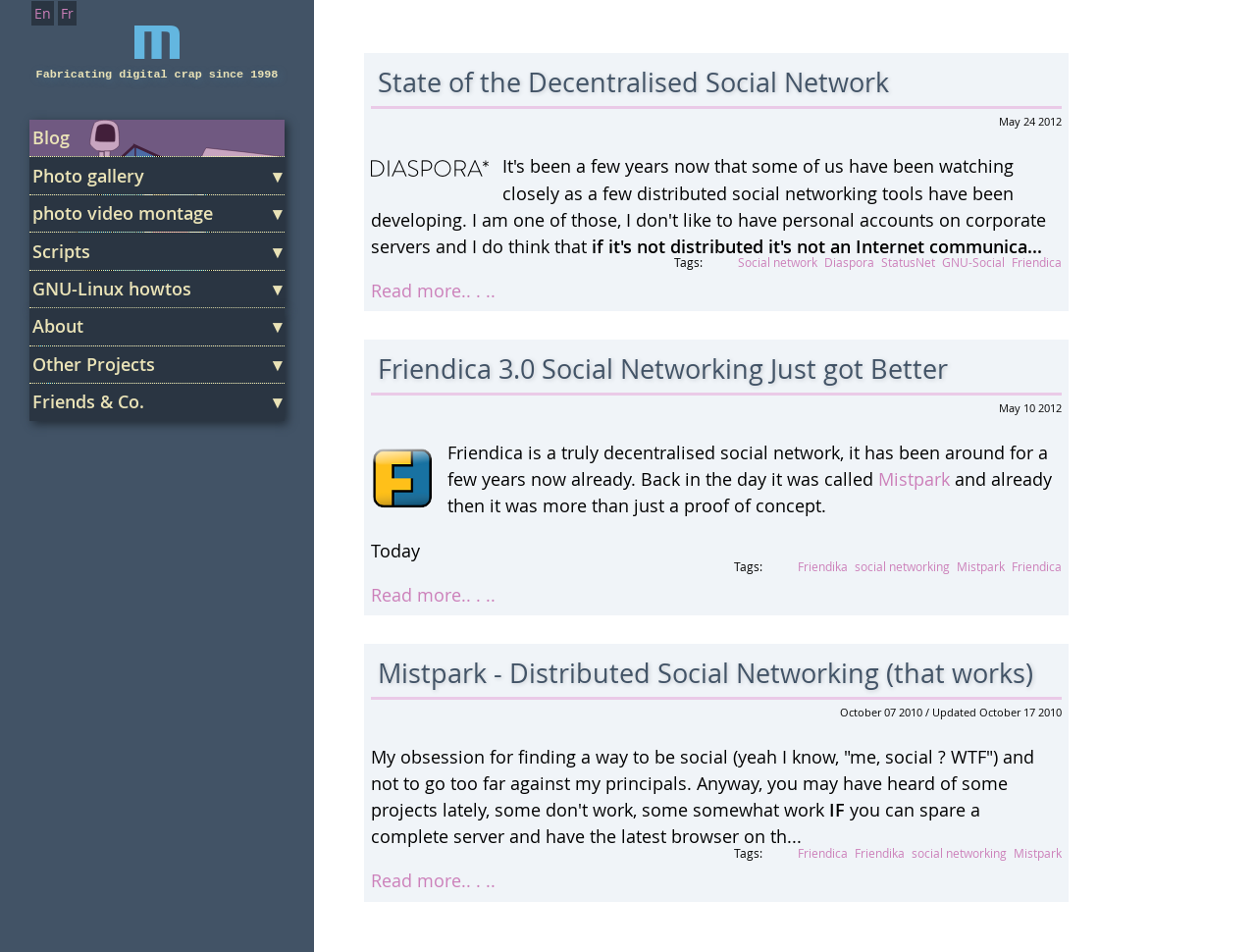Specify the bounding box coordinates (top-left x, top-left y, bottom-right x, bottom-right y) of the UI element in the screenshot that matches this description: social networking

[0.725, 0.888, 0.801, 0.904]